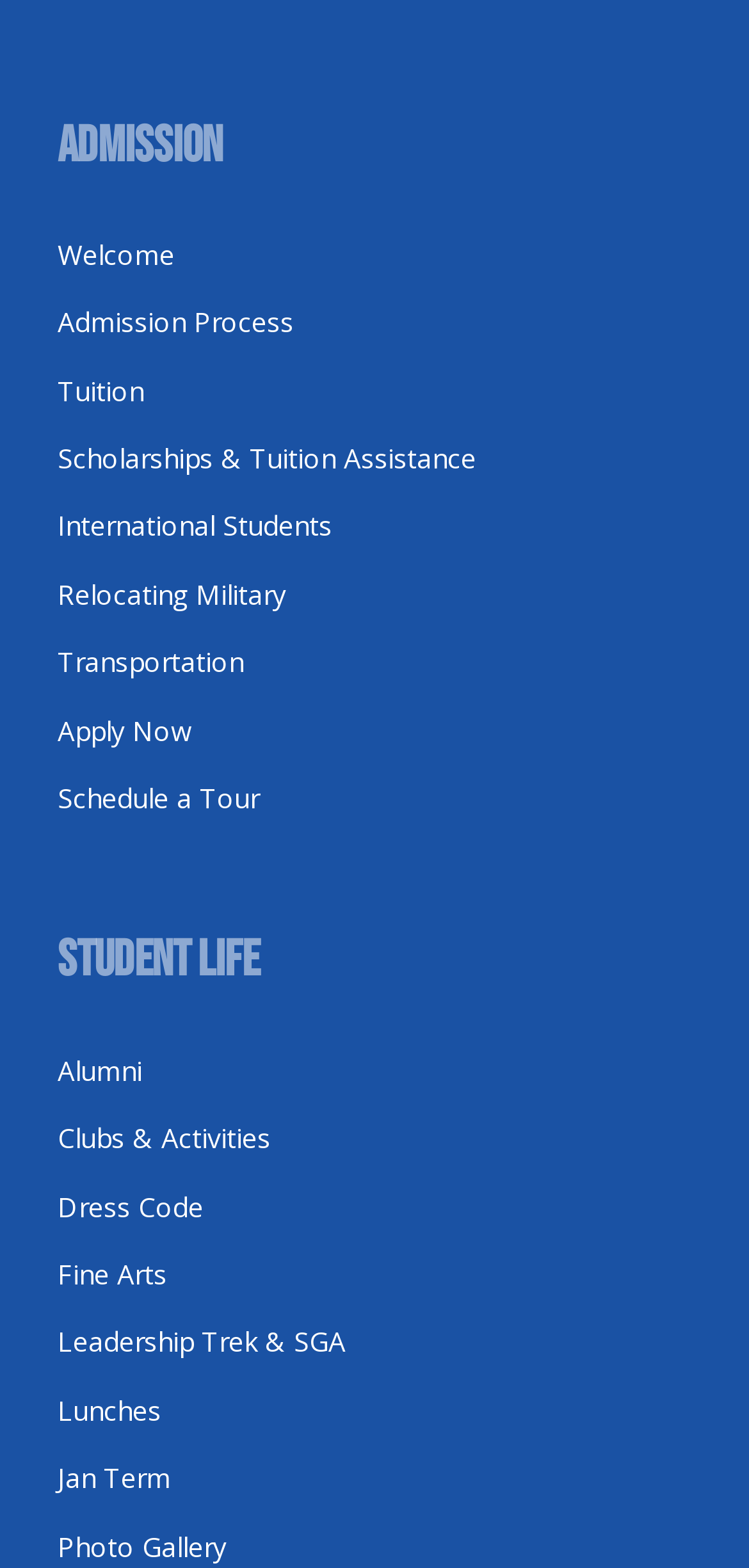What is the first link under the 'Admission' heading?
Based on the screenshot, respond with a single word or phrase.

Welcome